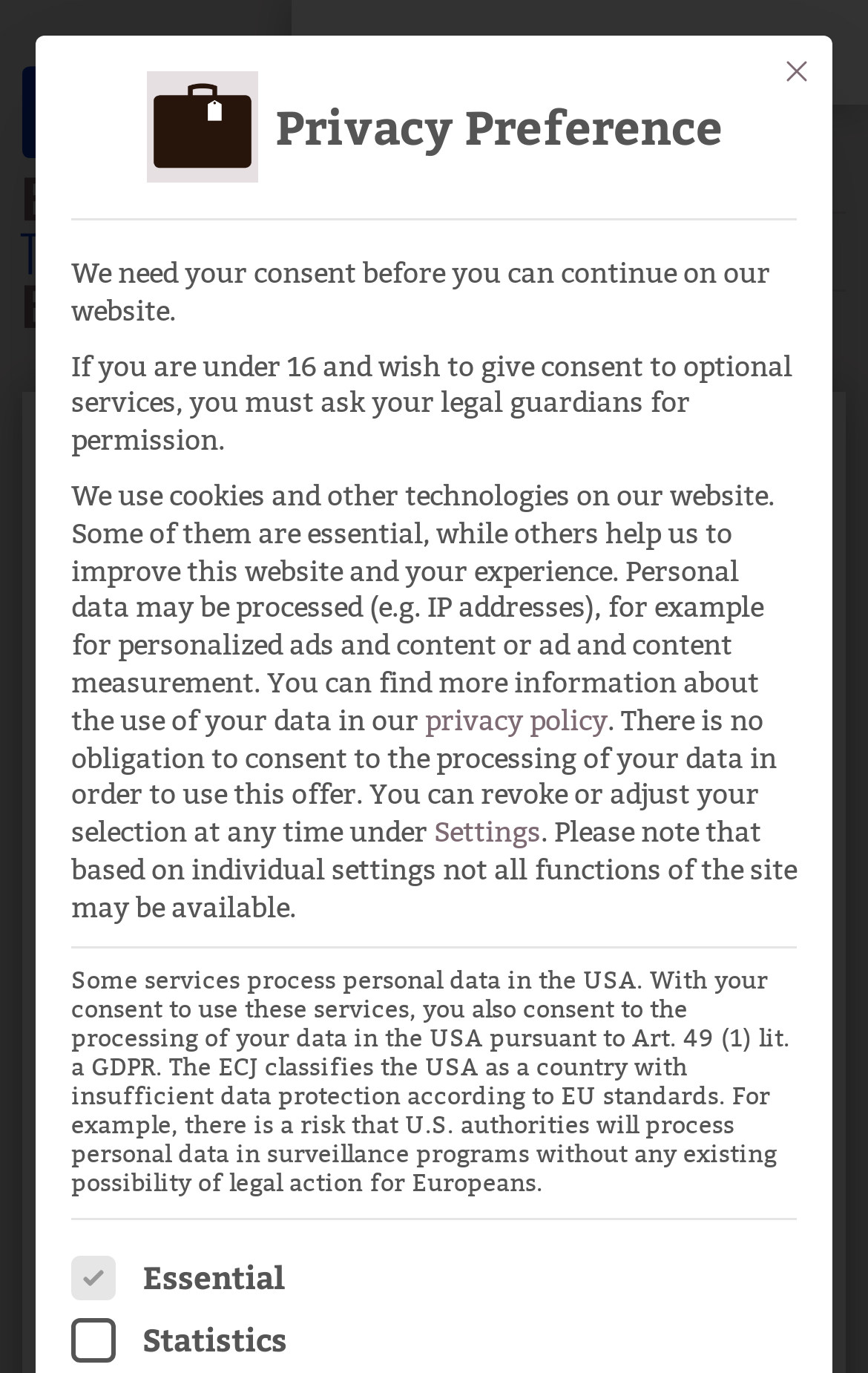What is the default state of the 'Essential' checkbox?
Based on the image, answer the question with as much detail as possible.

The 'Essential' checkbox is disabled and checked, indicating that it is selected by default.